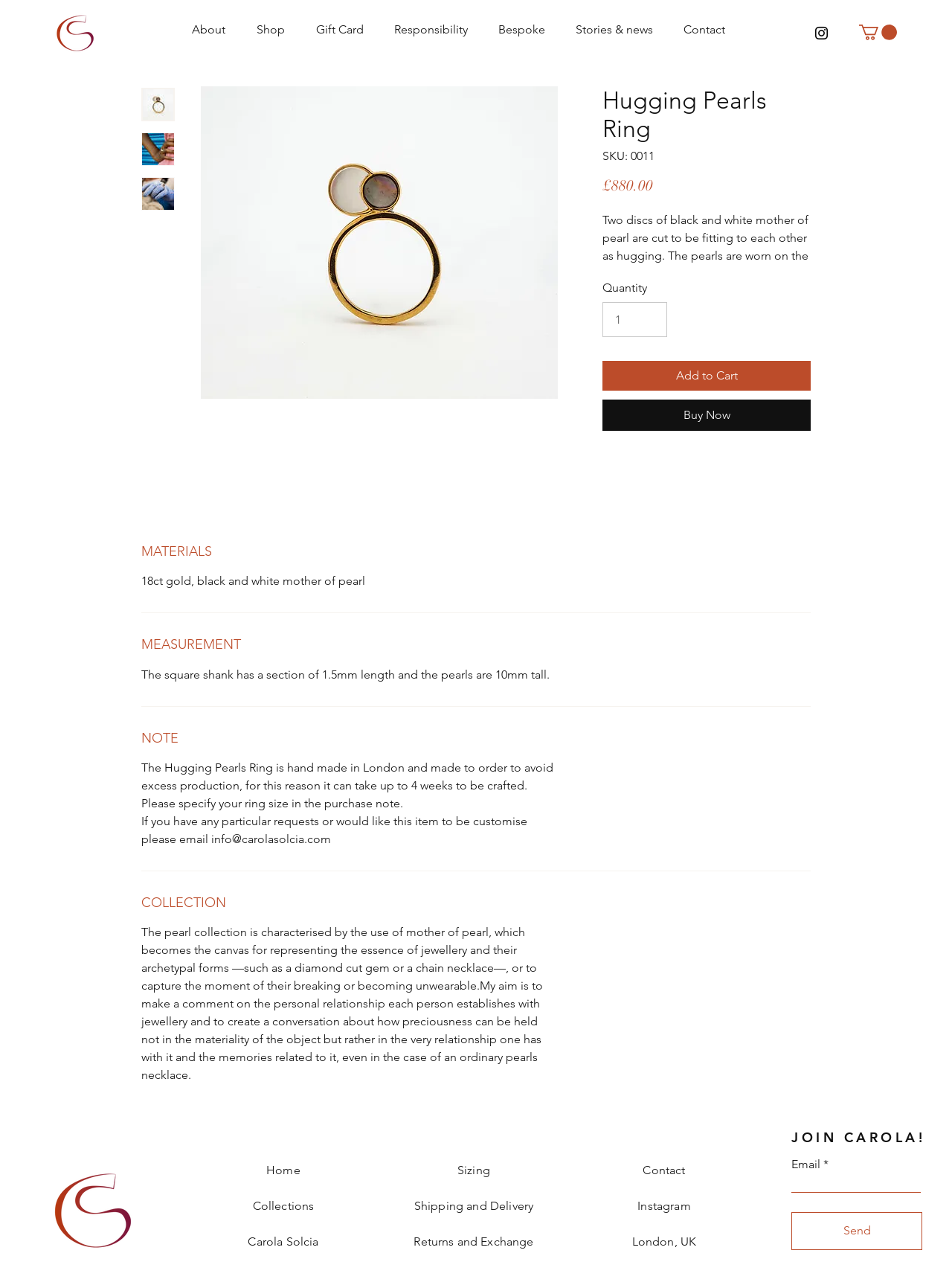What is the price of the Hugging Pearls Ring?
Please respond to the question with a detailed and well-explained answer.

I found the price of the Hugging Pearls Ring by looking at the product details section, where it is listed as '£880.00' next to the 'Price' label.